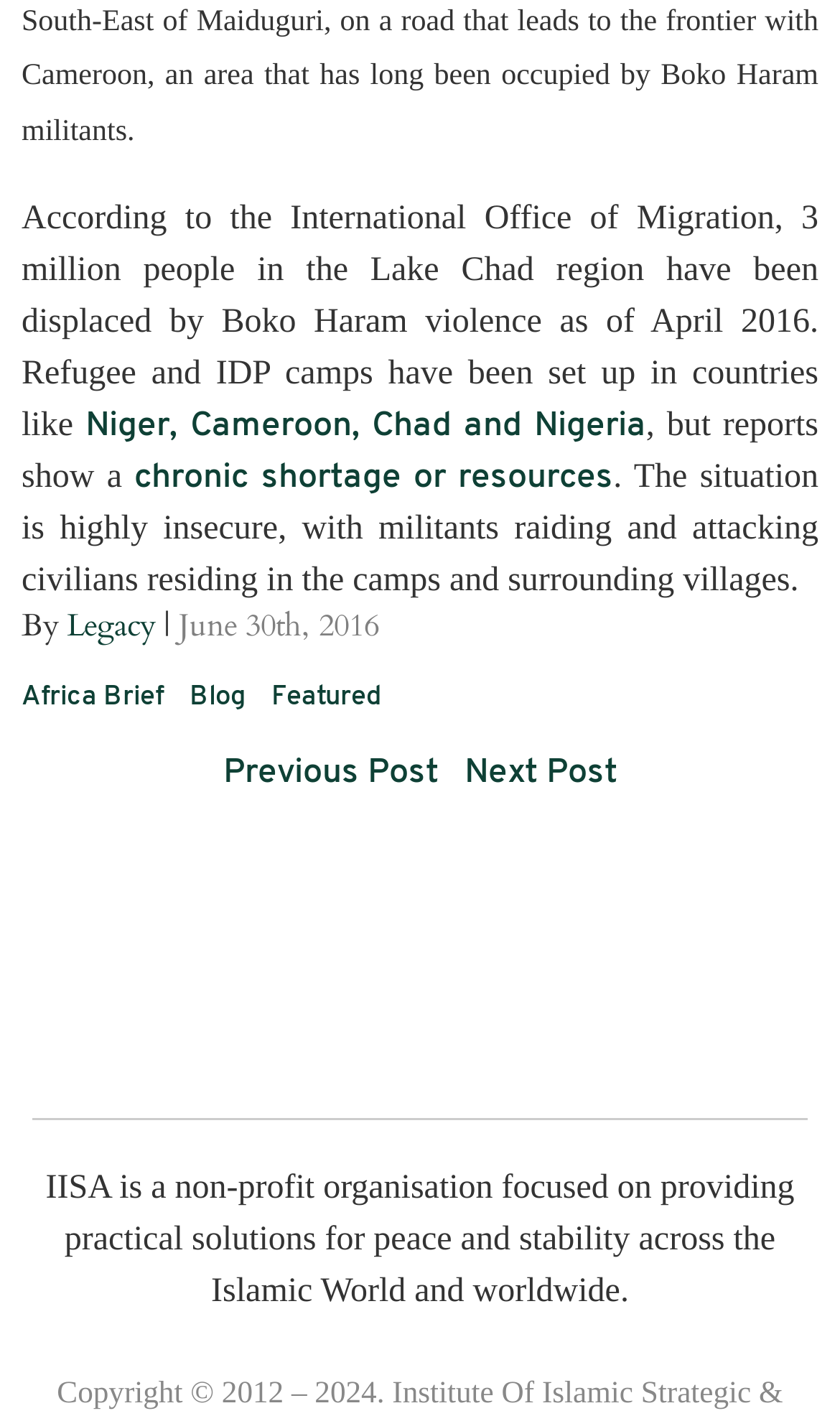What are the countries where Refugee and IDP camps have been set up?
Answer the question with as much detail as possible.

According to the static text, Refugee and IDP camps have been set up in countries like Niger, Cameroon, Chad and Nigeria, as mentioned in the link.